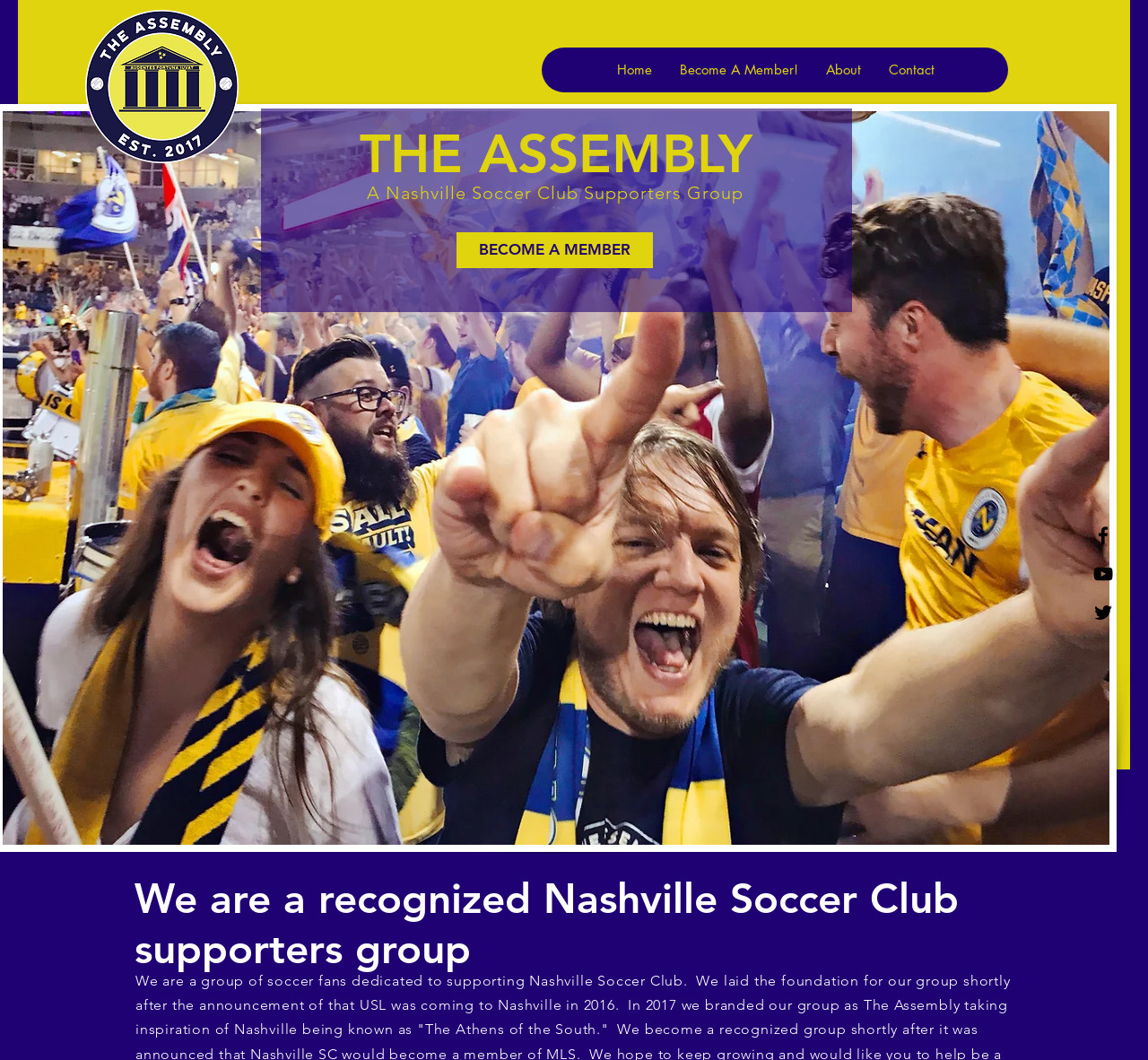What social media platforms does the group have?
By examining the image, provide a one-word or phrase answer.

Facebook, YouTube, Twitter